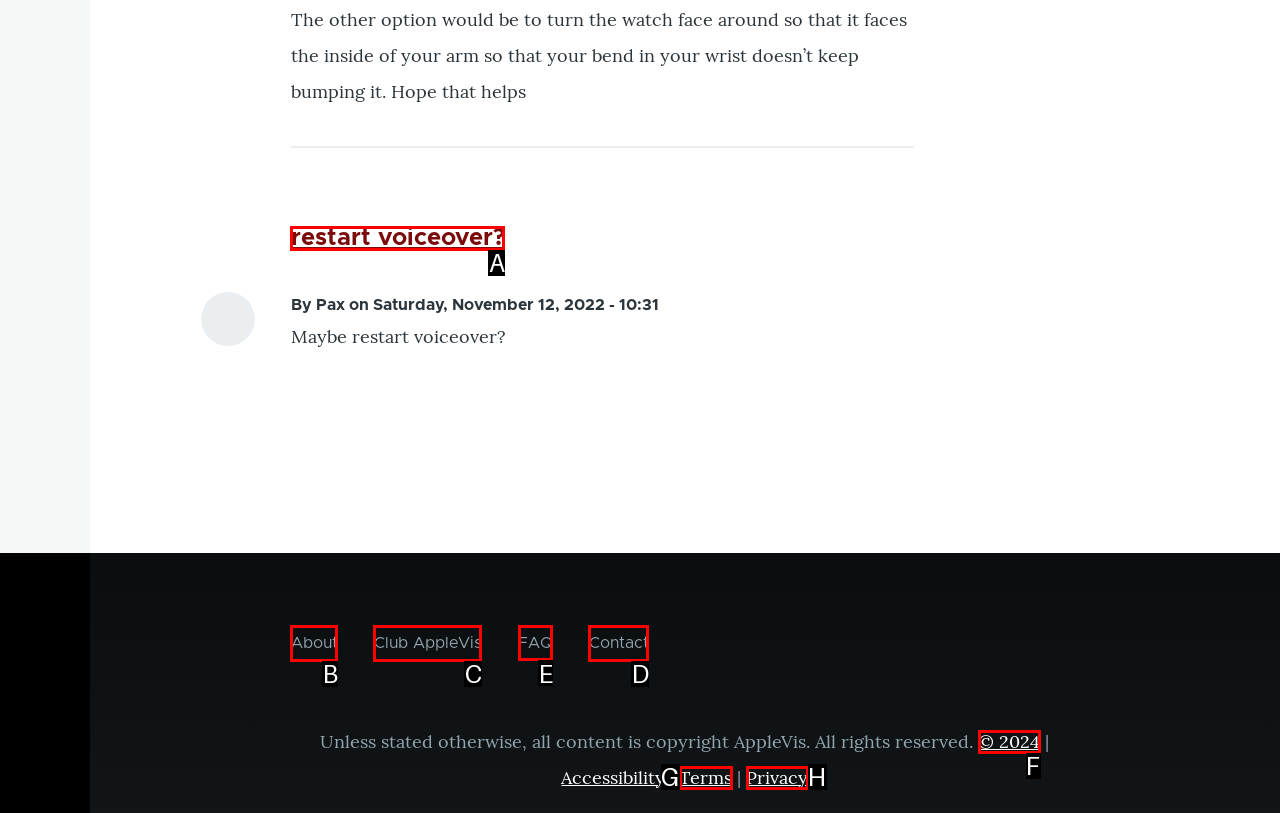What option should you select to complete this task: check FAQ? Indicate your answer by providing the letter only.

E